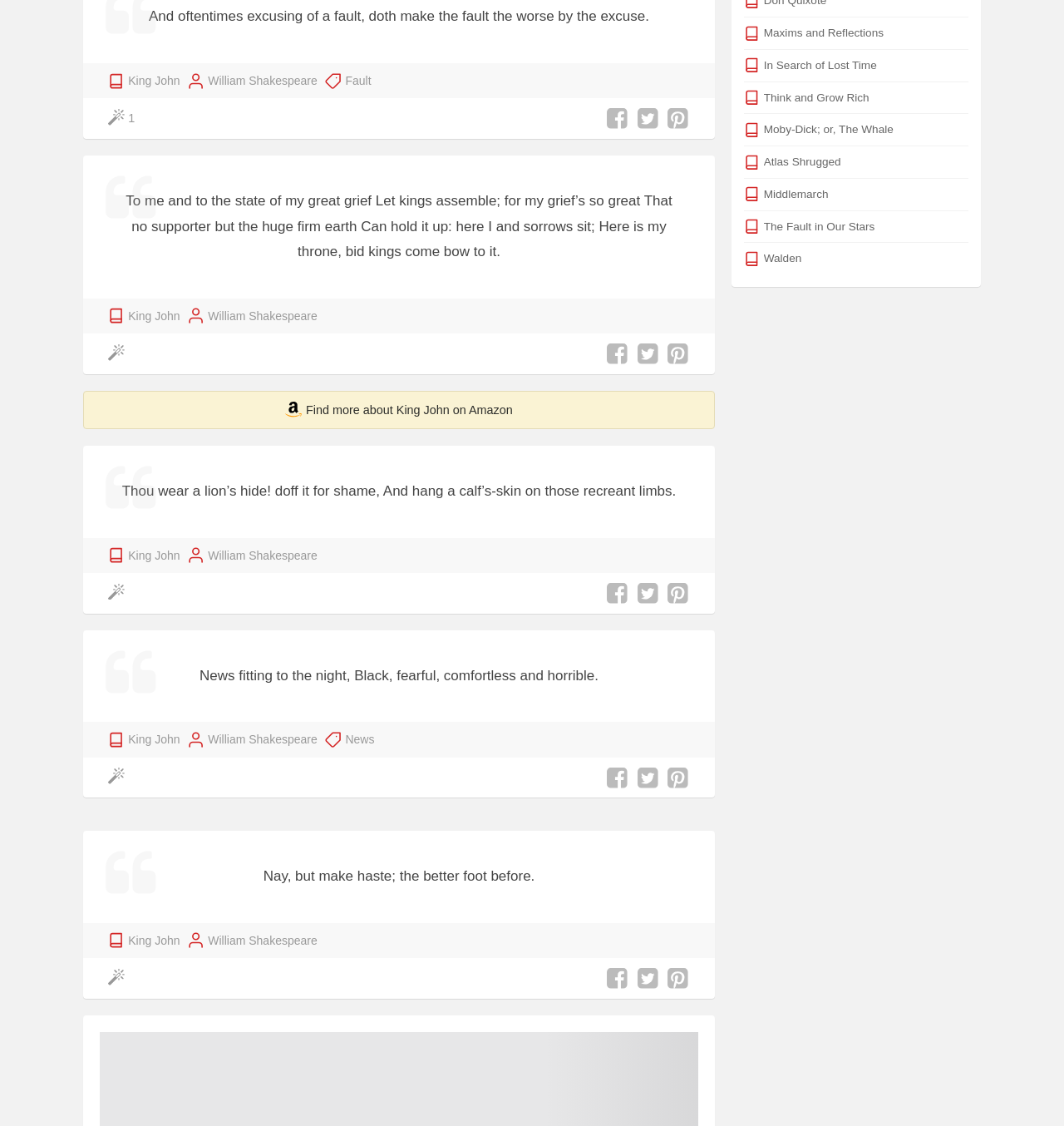Please find the bounding box coordinates (top-left x, top-left y, bottom-right x, bottom-right y) in the screenshot for the UI element described as follows: Kap Apps

None